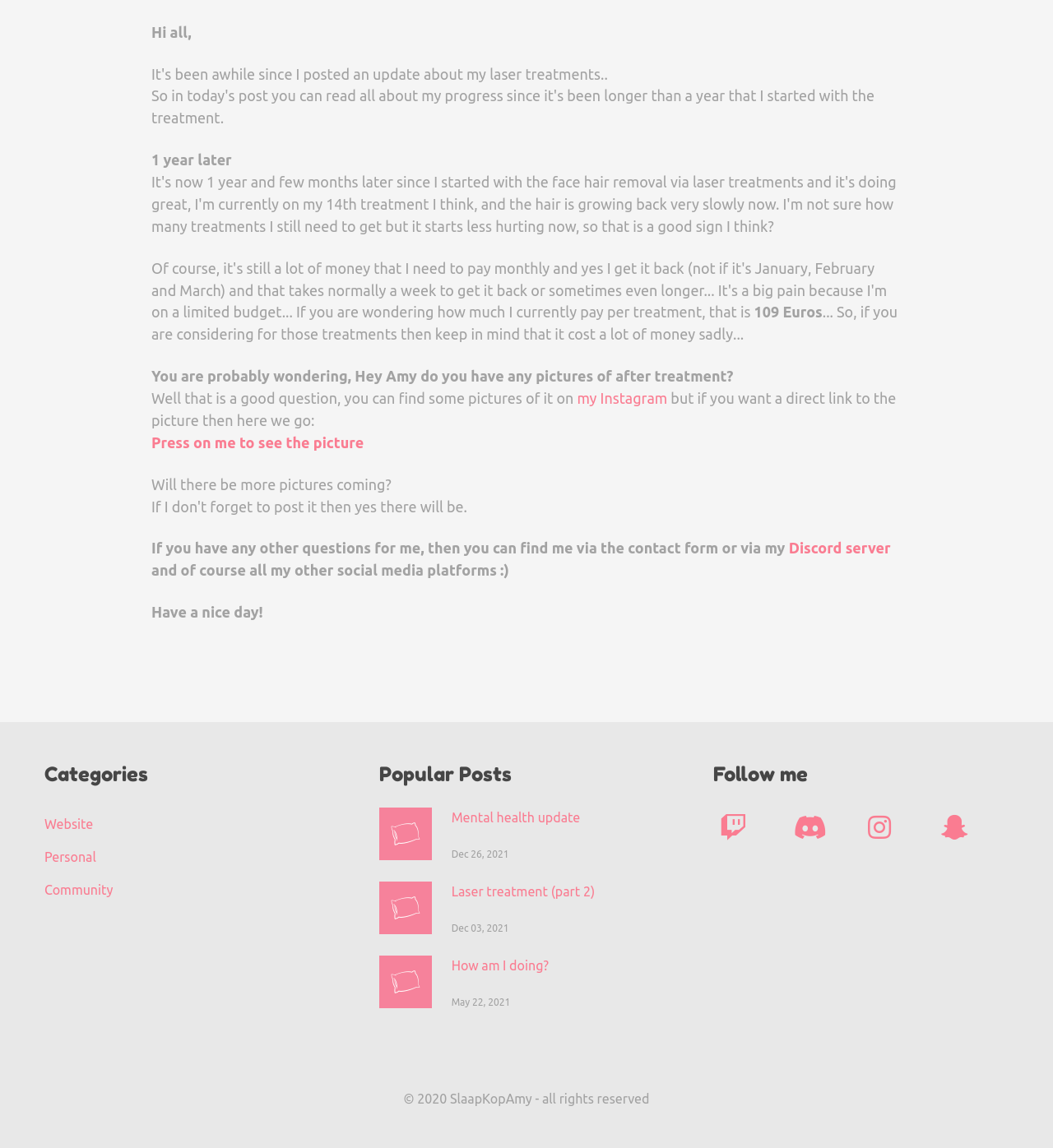Locate the UI element described by Mental health update in the provided webpage screenshot. Return the bounding box coordinates in the format (top-left x, top-left y, bottom-right x, bottom-right y), ensuring all values are between 0 and 1.

[0.429, 0.704, 0.64, 0.721]